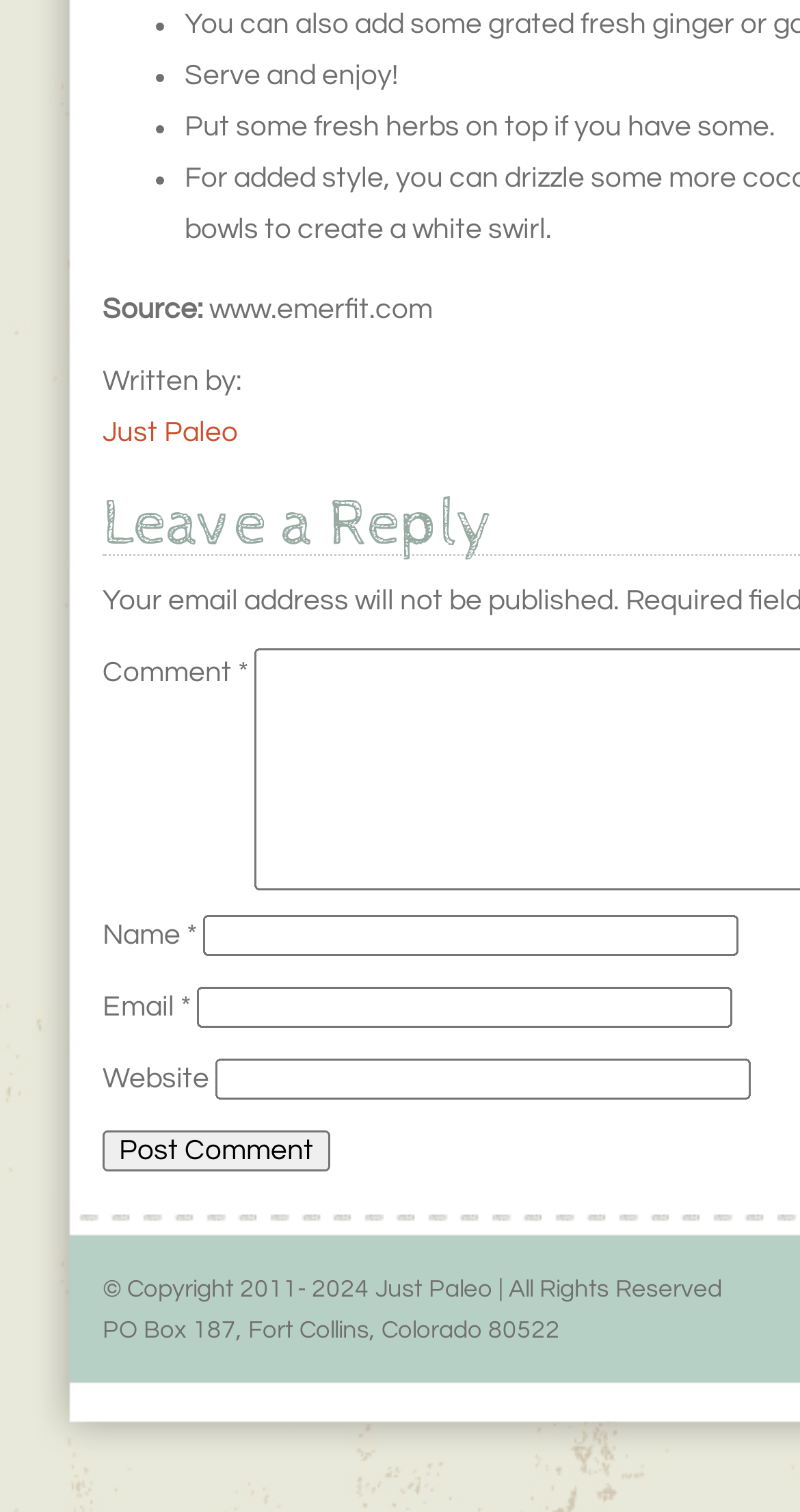Using the description: "parent_node: Email * aria-describedby="email-notes" name="email"", determine the UI element's bounding box coordinates. Ensure the coordinates are in the format of four float numbers between 0 and 1, i.e., [left, top, right, bottom].

[0.246, 0.653, 0.915, 0.68]